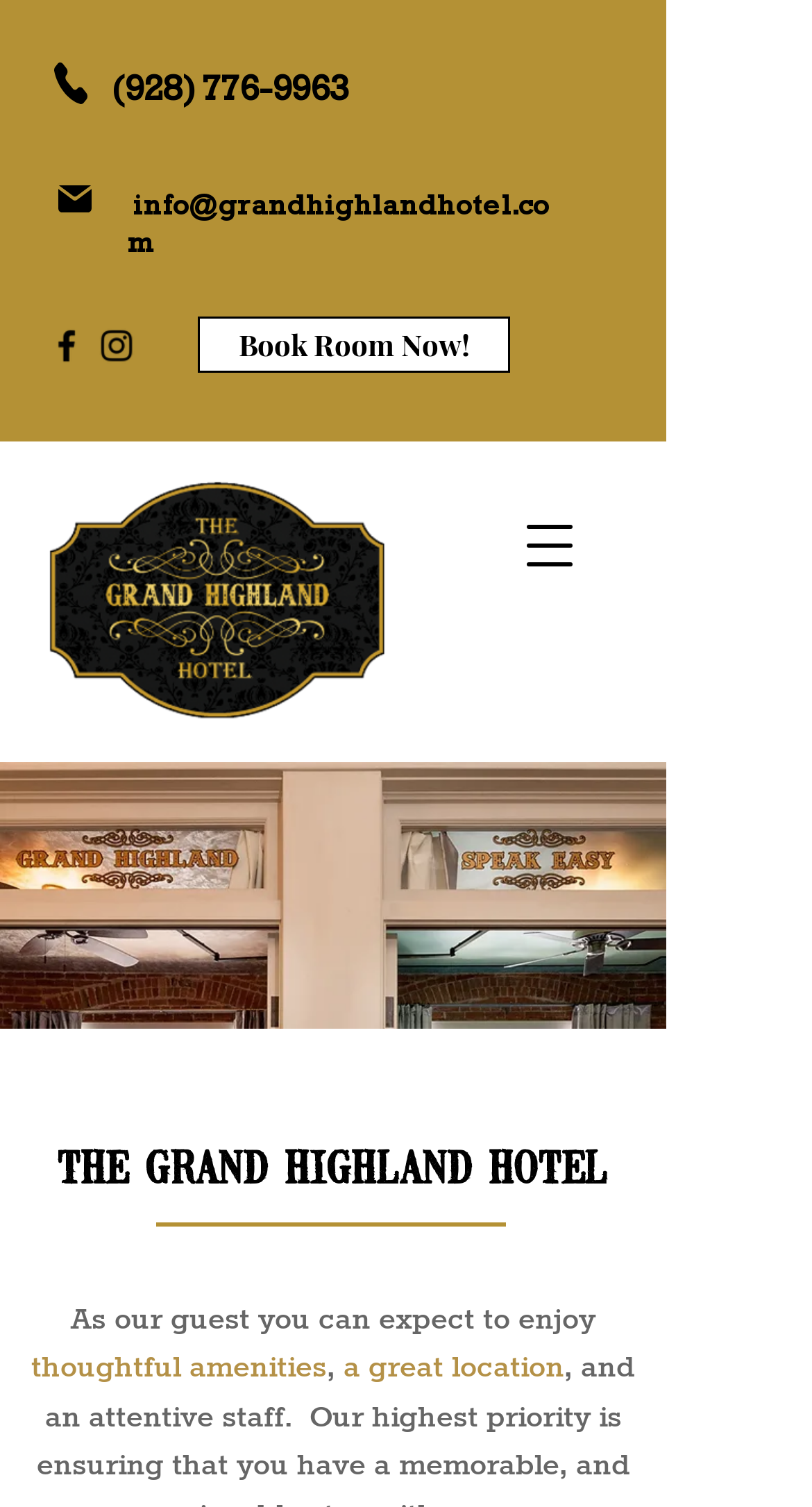Calculate the bounding box coordinates of the UI element given the description: "Will we get Polaroids?".

None